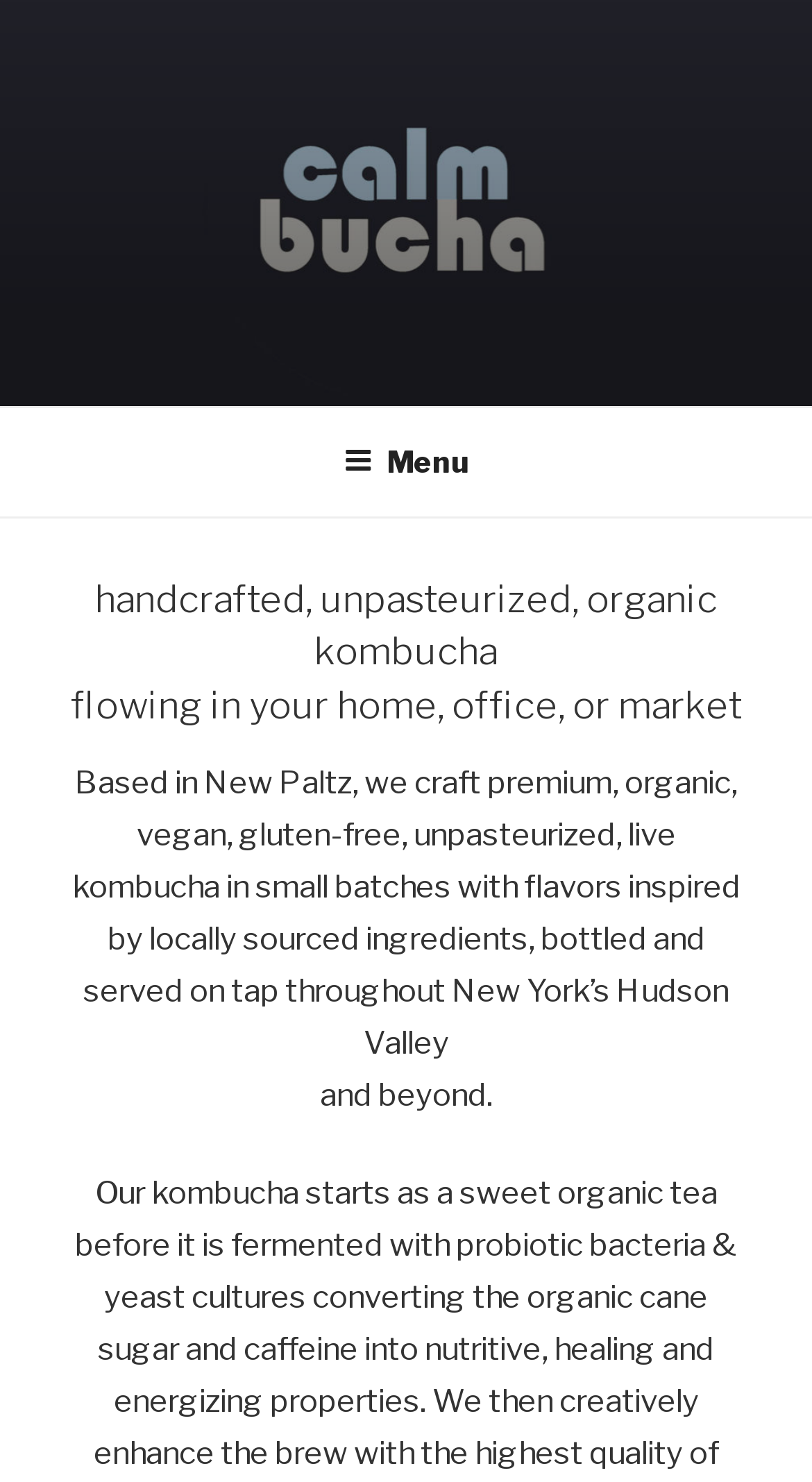Offer a meticulous caption that includes all visible features of the webpage.

The webpage is about Craft Kombucha on Tap, with a prominent image of the brand's logo at the top, spanning the entire width of the page. Below the logo, there is a navigation menu labeled "Top Menu" that takes up the full width of the page. The menu has a button labeled "Menu" that, when expanded, reveals a dropdown menu.

In the dropdown menu, there is a heading that describes the brand's product as "handcrafted, unpasteurized, organic kombucha flowing in your home, office, or market". Below the heading, there is a paragraph of text that provides more information about the brand, stating that they are based in New Paltz and craft premium, organic, vegan, gluten-free, unpasteurized, live kombucha in small batches with locally sourced ingredients. The text continues, mentioning that the kombucha is bottled and served on tap throughout New York's Hudson Valley and beyond.

Further down, there is another paragraph of text that describes the kombucha-making process, stating that it starts as a sweet organic tea before being fermented with probiotics. Overall, the webpage appears to be an introduction to the Craft Kombucha on Tap brand and its products.